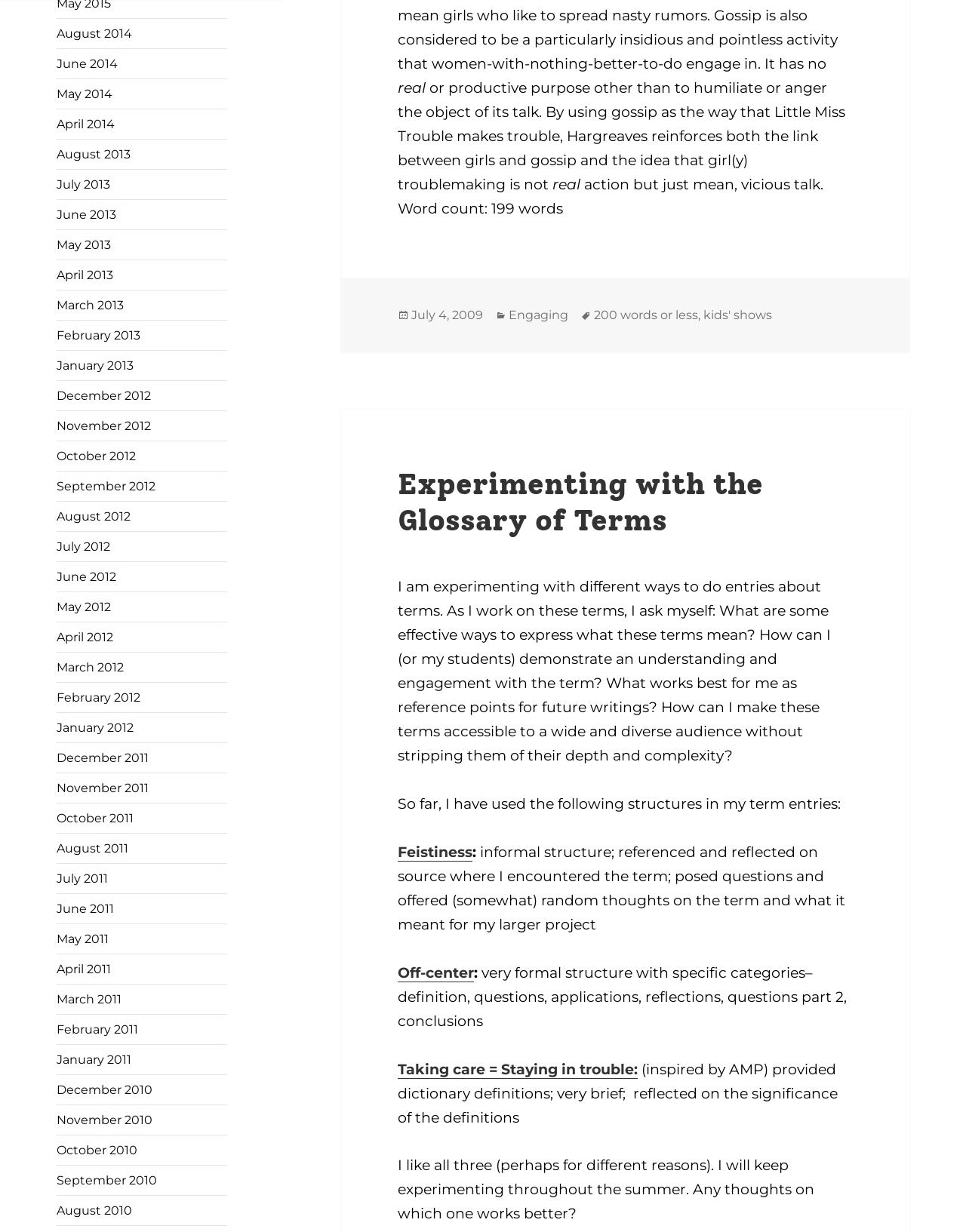What is the word count of the text?
Refer to the image and give a detailed answer to the query.

The word count of the text is 199 words, as indicated by the StaticText element 'Word count: 199 words'.